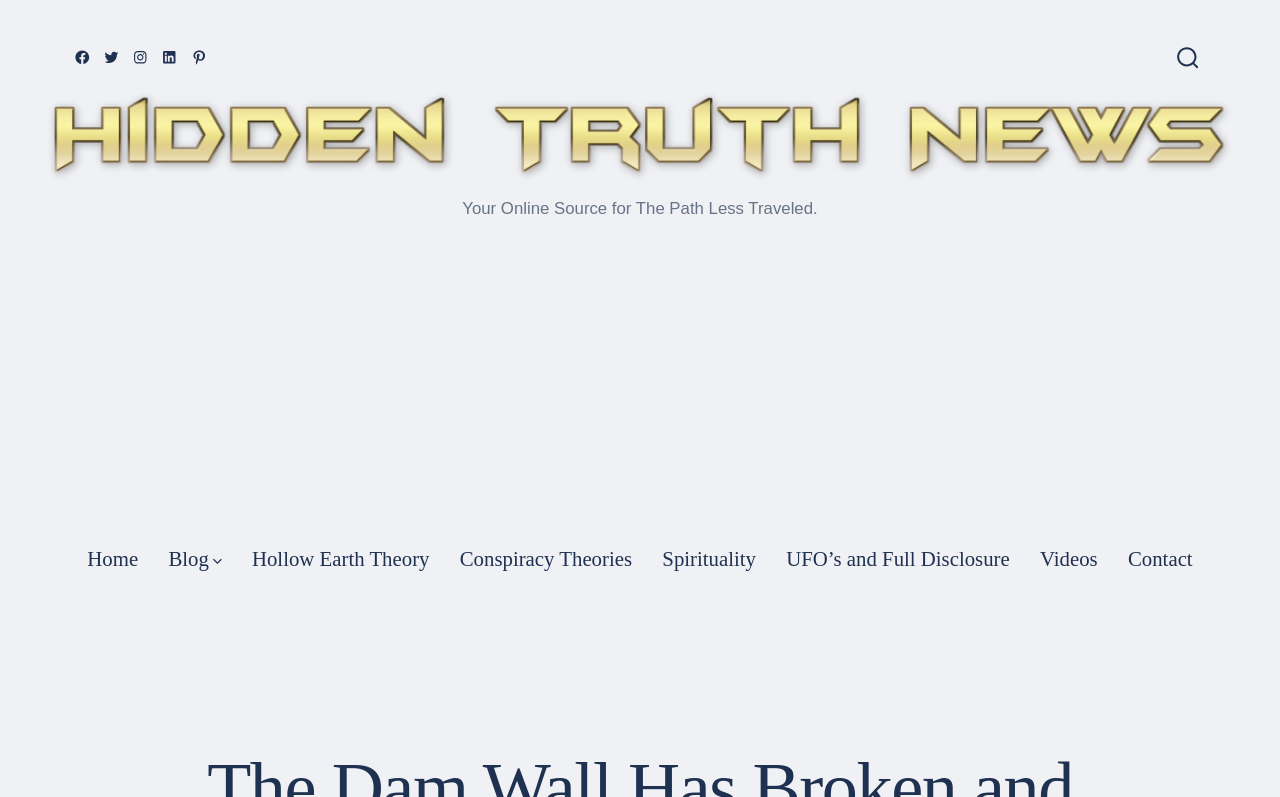Can you show the bounding box coordinates of the region to click on to complete the task described in the instruction: "Read more about '5 Best Plugins to Optimize Your WooCommerce Store'"?

None